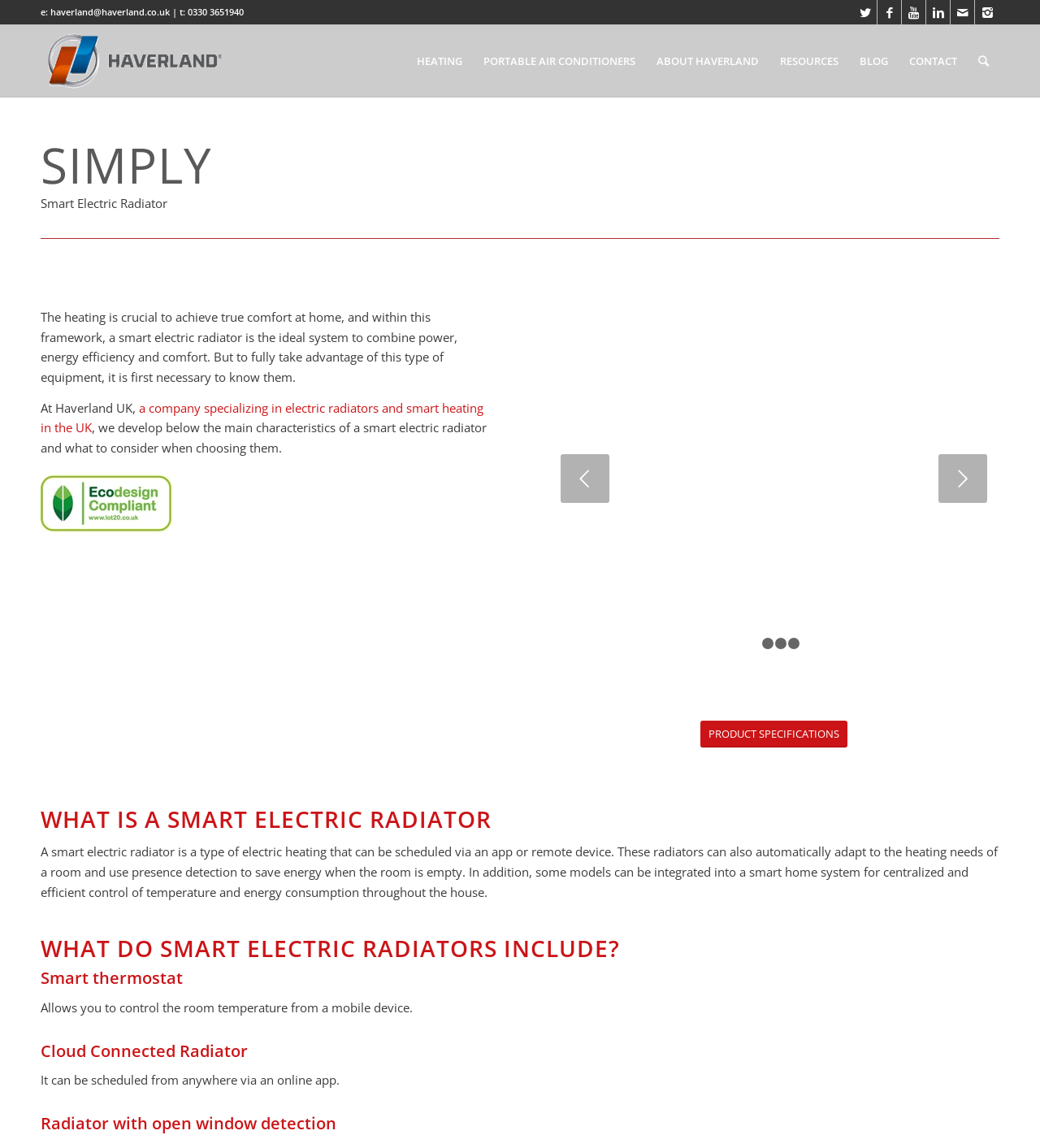How many pages of content are there?
Using the screenshot, give a one-word or short phrase answer.

4